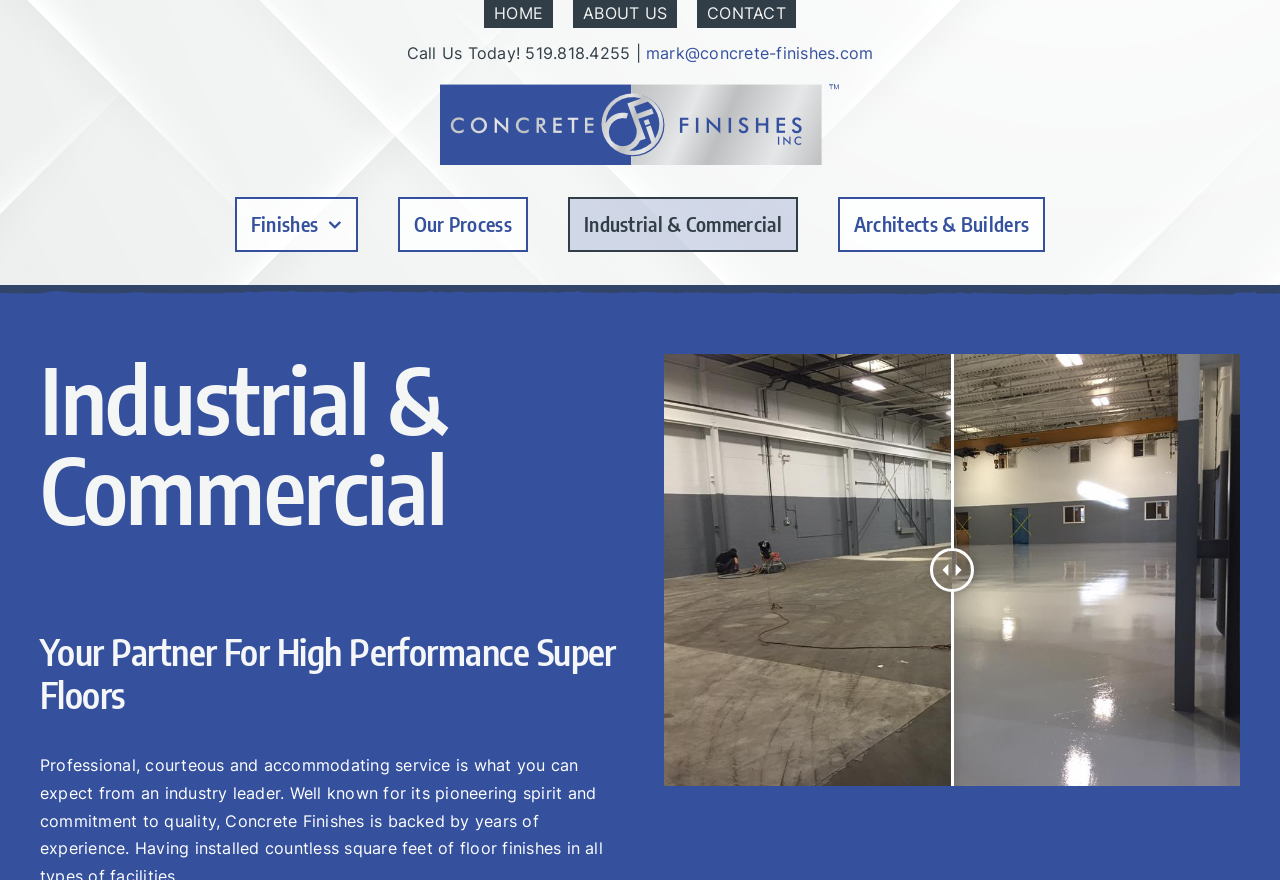With reference to the image, please provide a detailed answer to the following question: What is the main category of the 'Finishes' link?

I found the main category by looking at the navigation menu 'Main Menu' and finding the link 'Finishes' which is under the category 'Industrial & Commercial'.